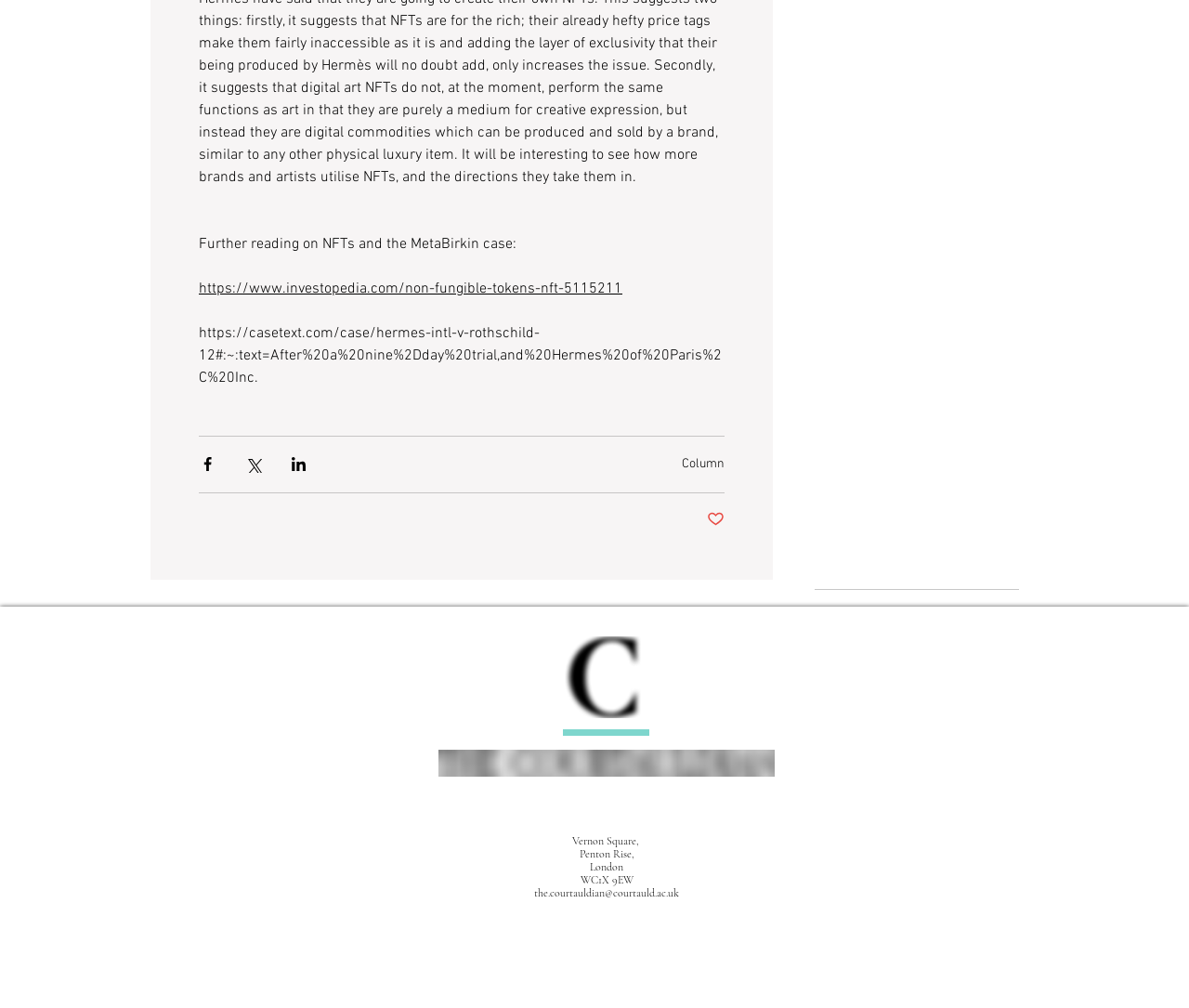What is the purpose of the button 'Post not marked as liked'?
Look at the image and respond with a one-word or short-phrase answer.

To like a post